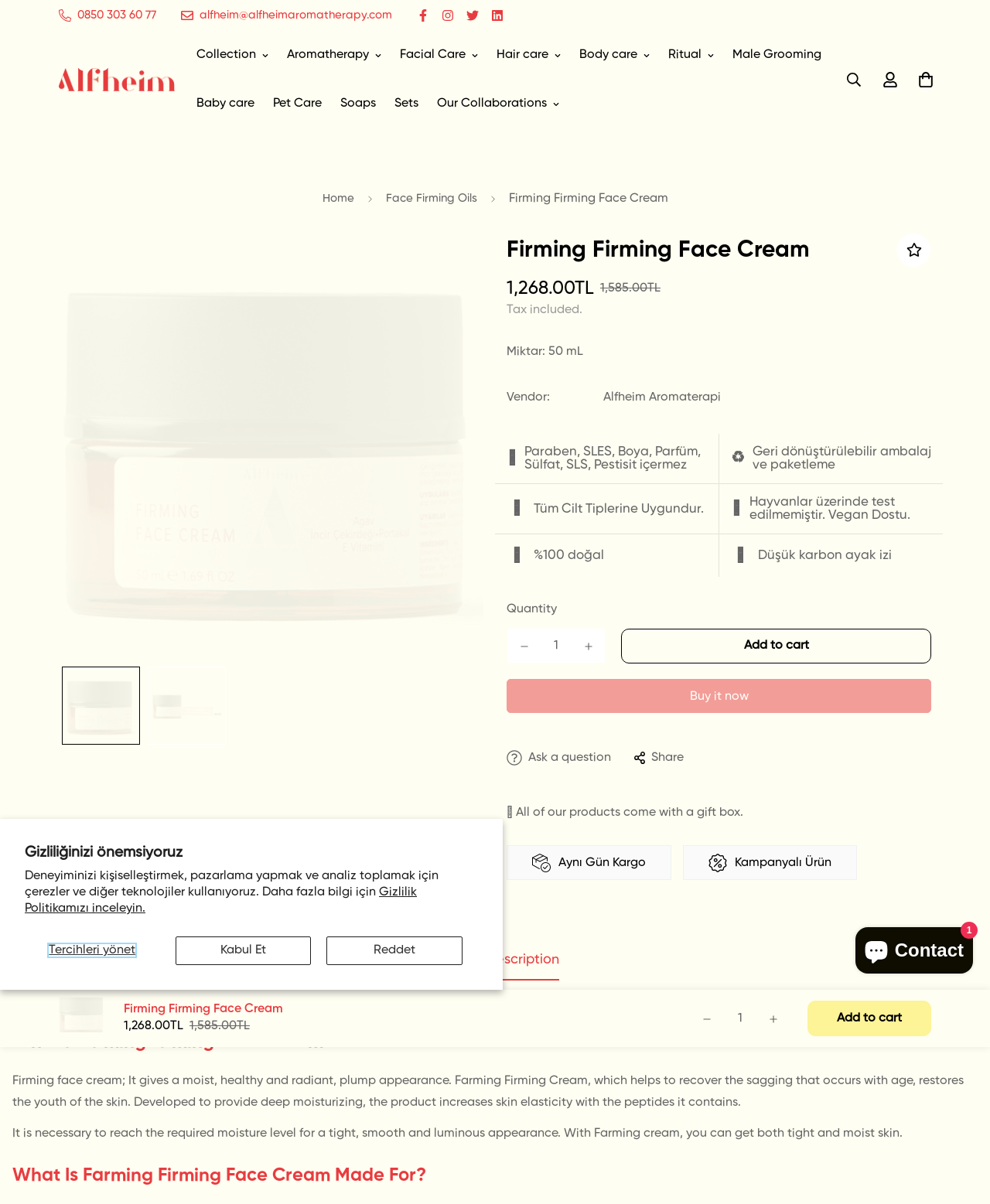Determine the bounding box coordinates for the region that must be clicked to execute the following instruction: "Click the Alfheim Aromaterapi logo".

[0.059, 0.05, 0.177, 0.083]